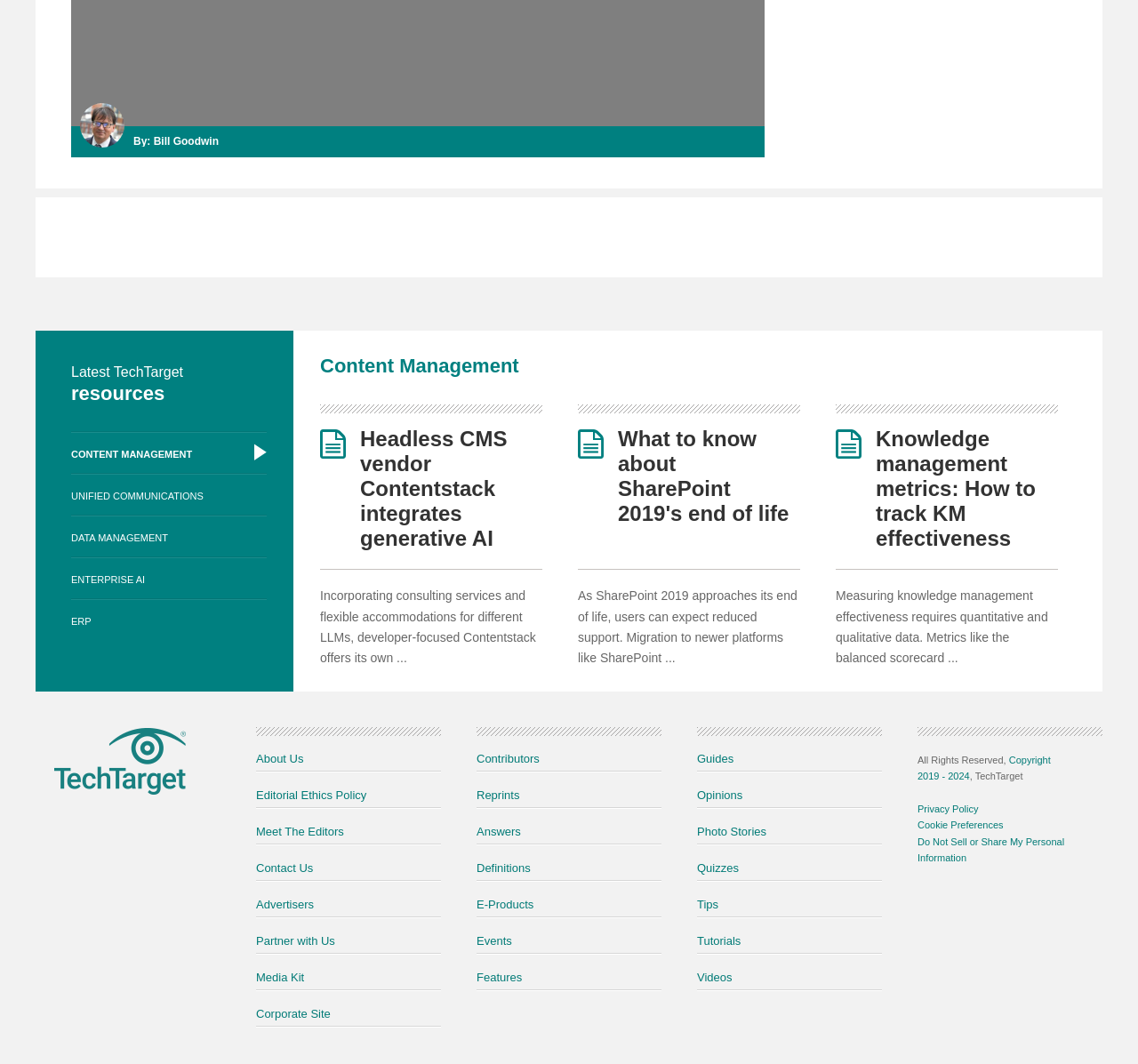Based on the image, please elaborate on the answer to the following question:
What is the copyright period of the website?

The webpage has a copyright notice at the bottom with the years '2019-2024', which suggests that the copyright period of the website is from 2019 to 2024.